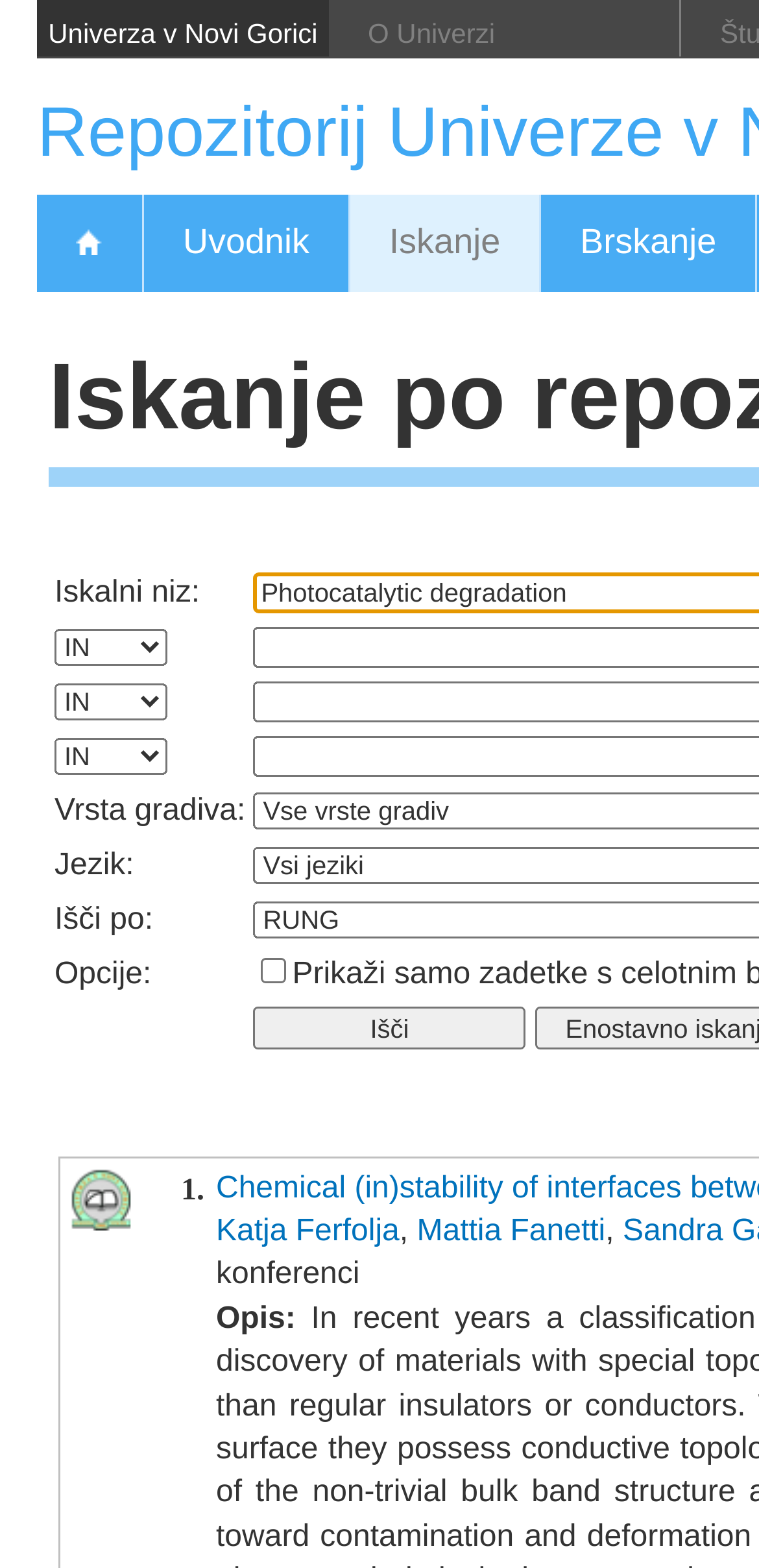Please find the bounding box coordinates of the clickable region needed to complete the following instruction: "Click the 'Katja Ferfolja' link". The bounding box coordinates must consist of four float numbers between 0 and 1, i.e., [left, top, right, bottom].

[0.285, 0.775, 0.526, 0.796]